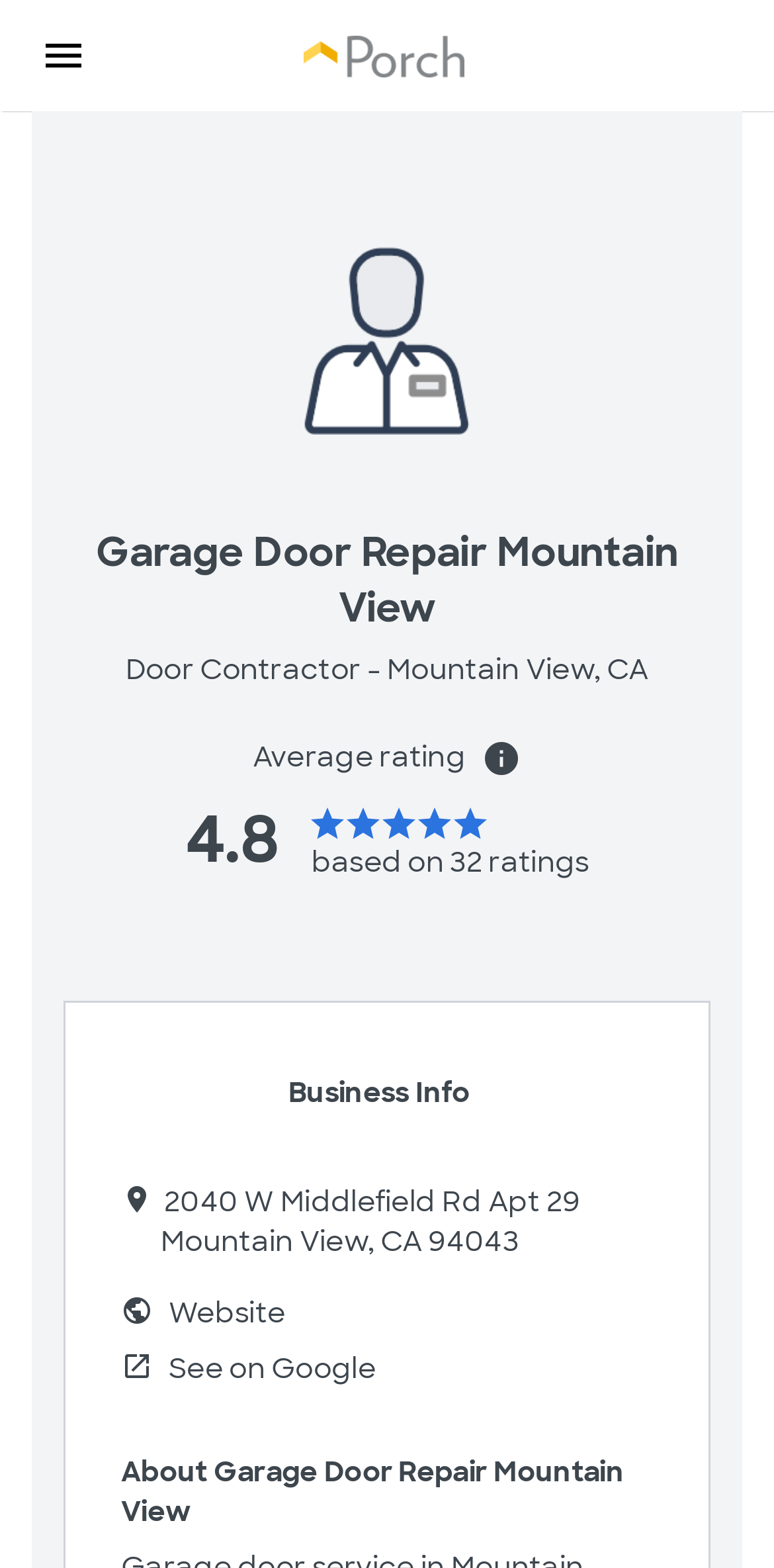Please locate and retrieve the main header text of the webpage.

Garage Door Repair Mountain View